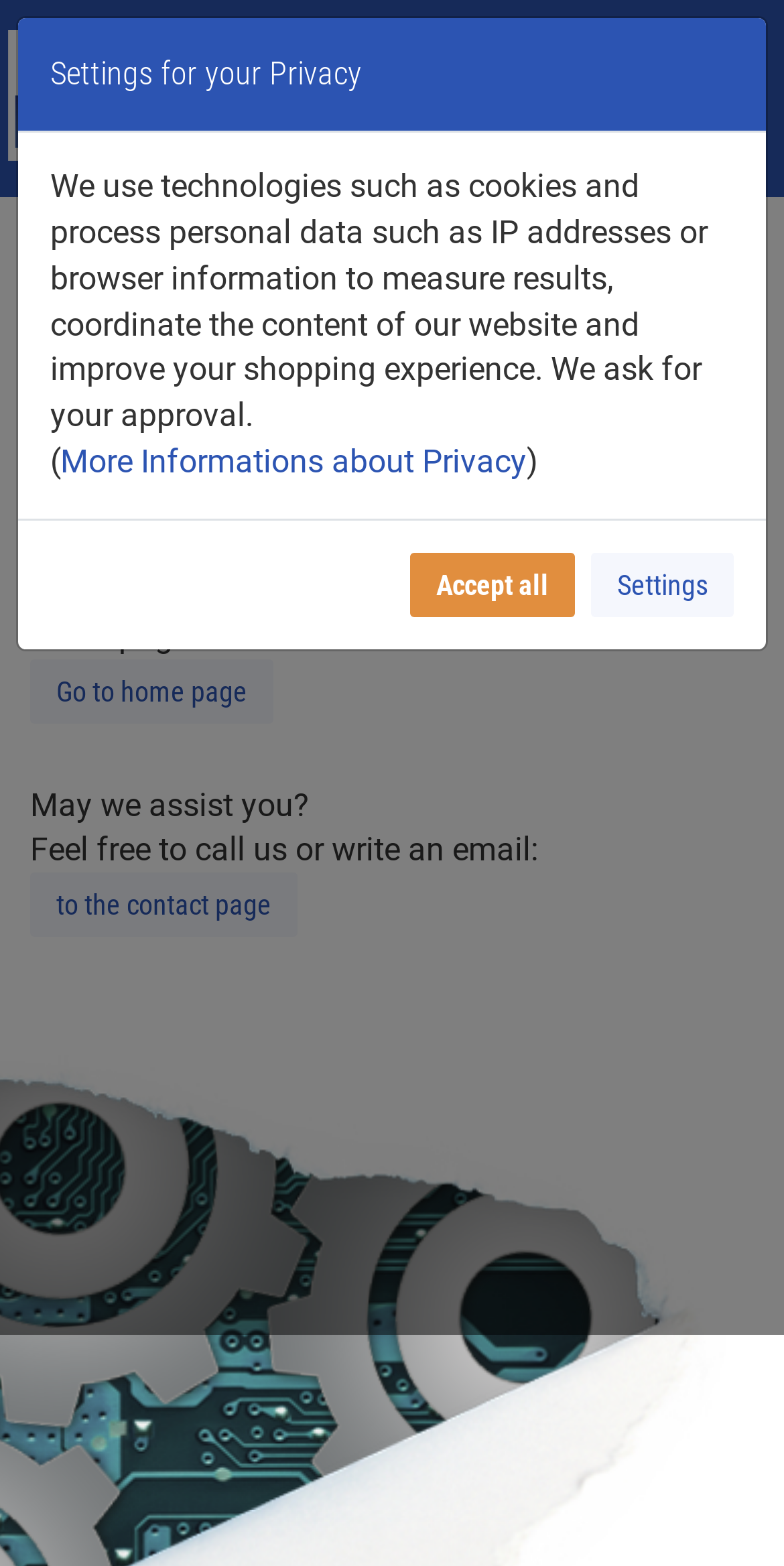Please provide a one-word or short phrase answer to the question:
How can the user contact the website's support?

By calling or emailing